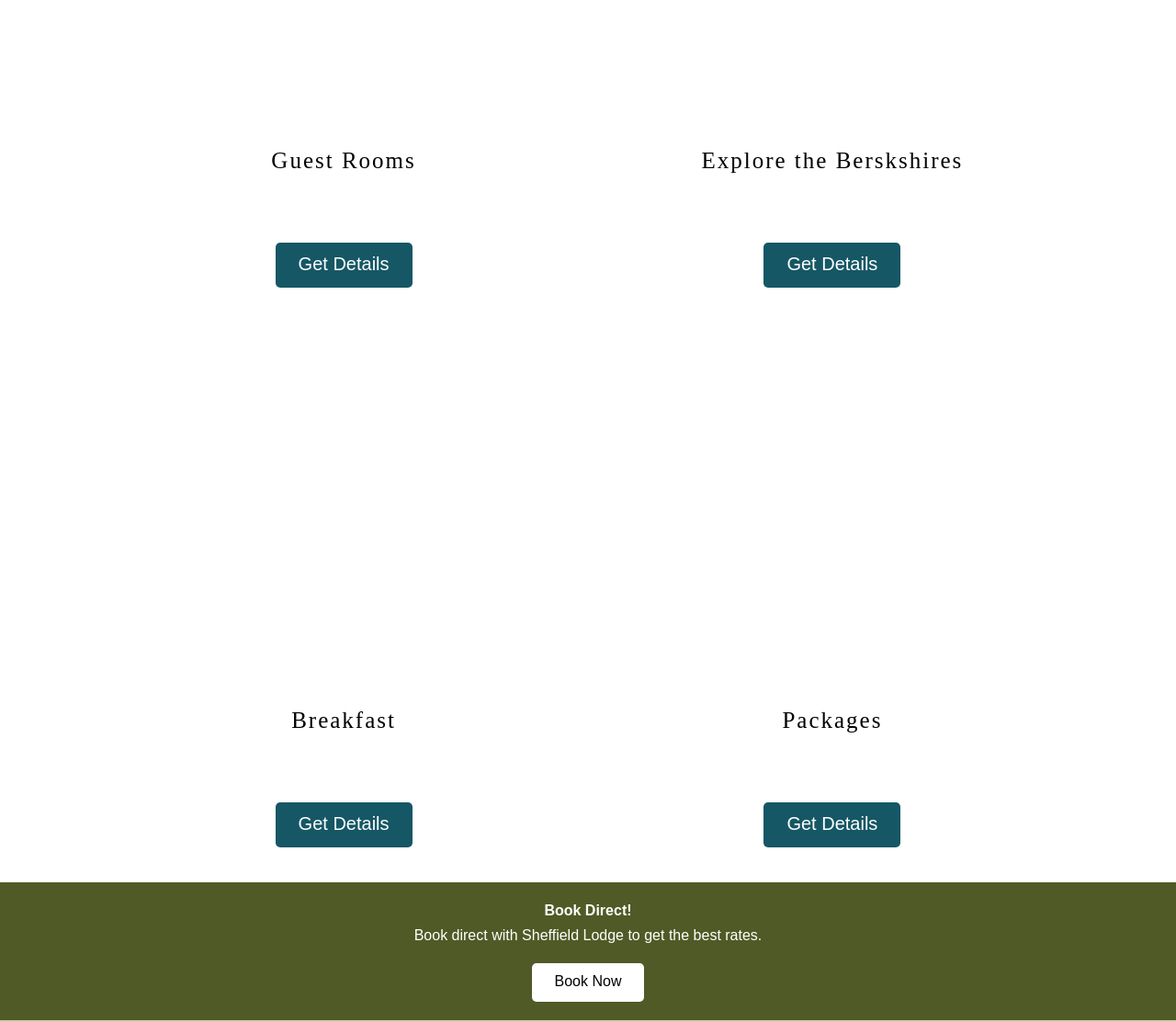Show me the bounding box coordinates of the clickable region to achieve the task as per the instruction: "View breakfast options".

[0.13, 0.675, 0.455, 0.734]